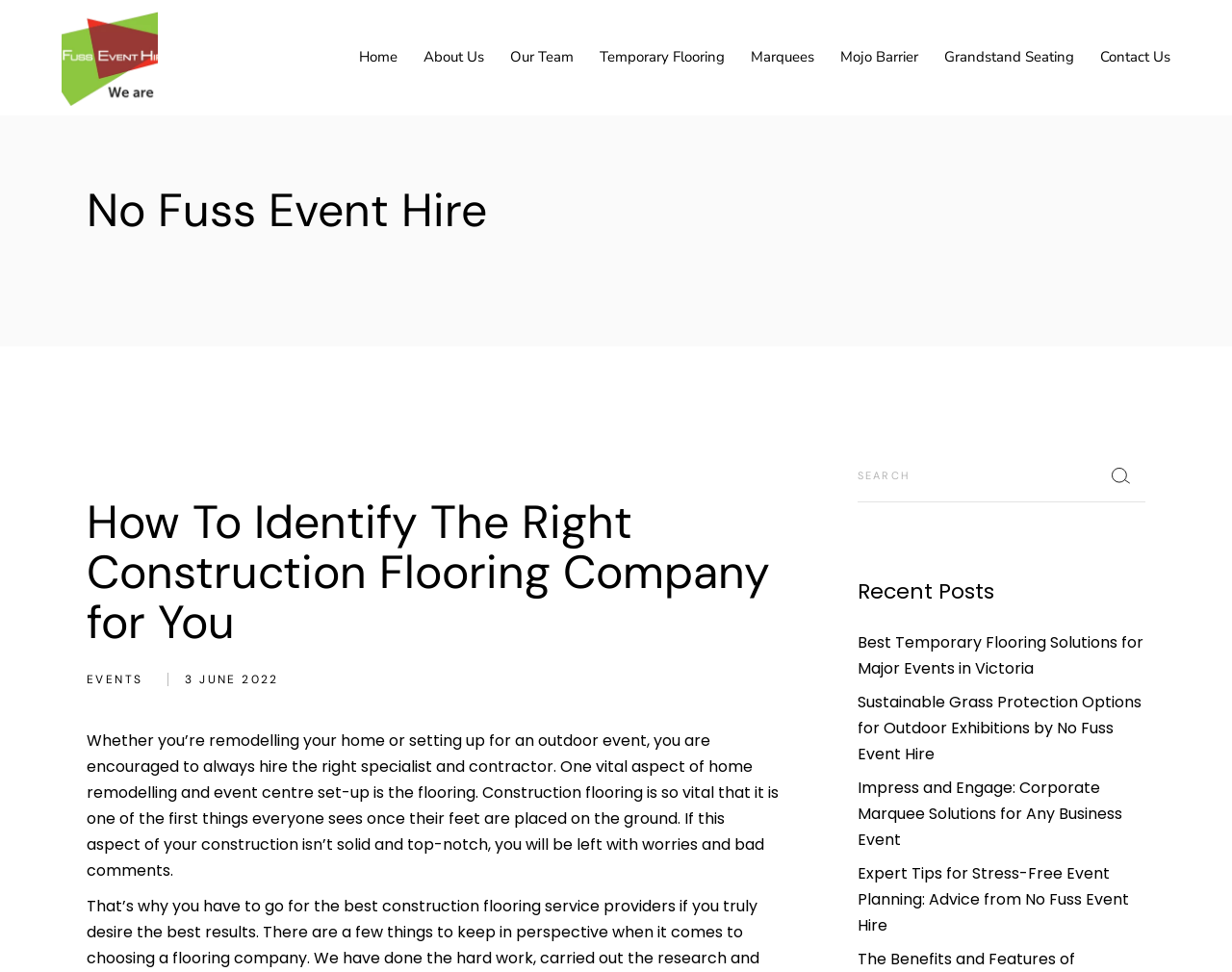Please provide a detailed answer to the question below by examining the image:
What is the purpose of the search bar?

The search bar is located at the top right corner of the webpage, and its purpose is to allow users to search for specific content within the website. The presence of a search box and a button suggests that users can input keywords and retrieve relevant results.